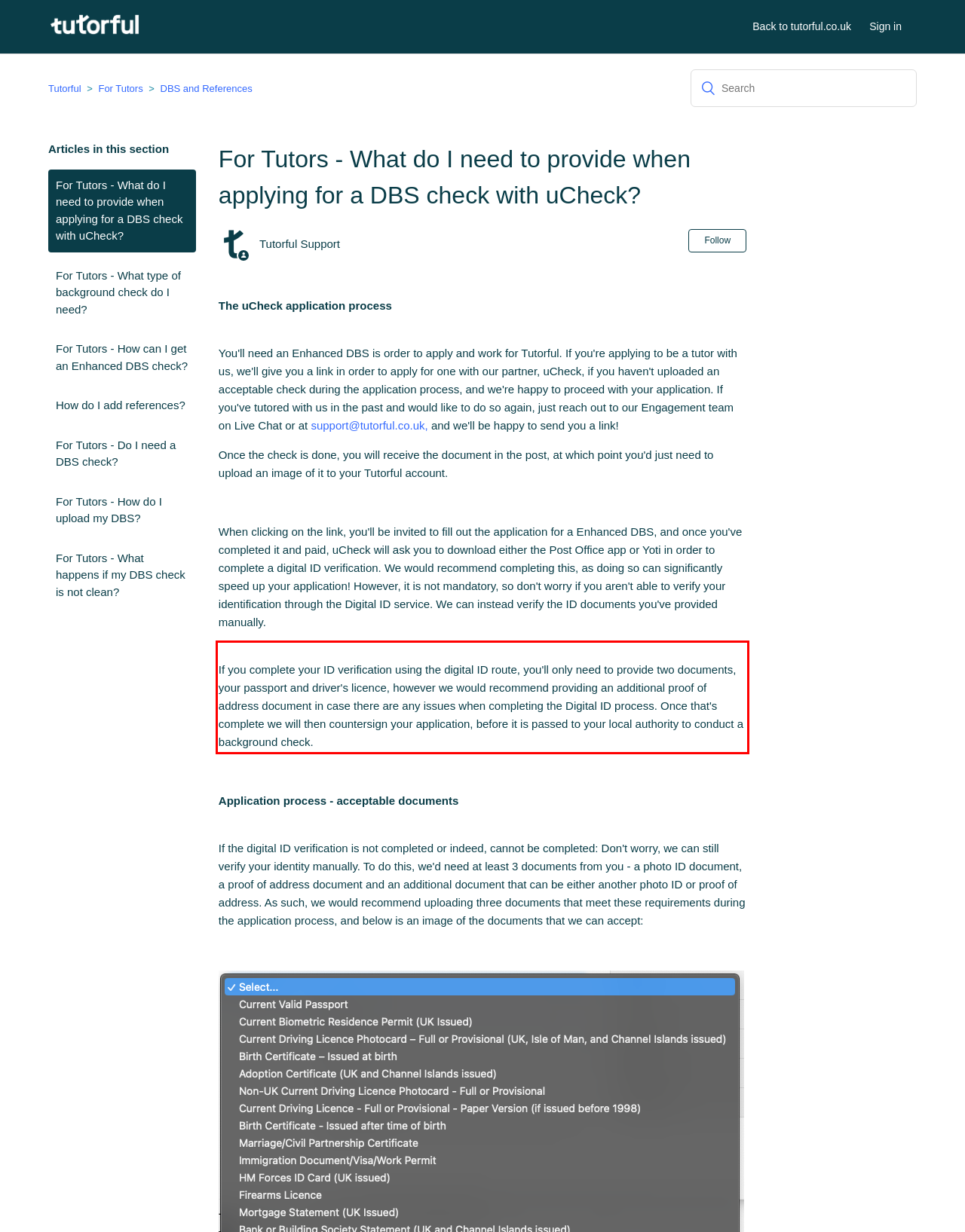You have a webpage screenshot with a red rectangle surrounding a UI element. Extract the text content from within this red bounding box.

If you complete your ID verification using the digital ID route, you'll only need to provide two documents, your passport and driver's licence, however we would recommend providing an additional proof of address document in case there are any issues when completing the Digital ID process. Once that's complete we will then countersign your application, before it is passed to your local authority to conduct a background check.